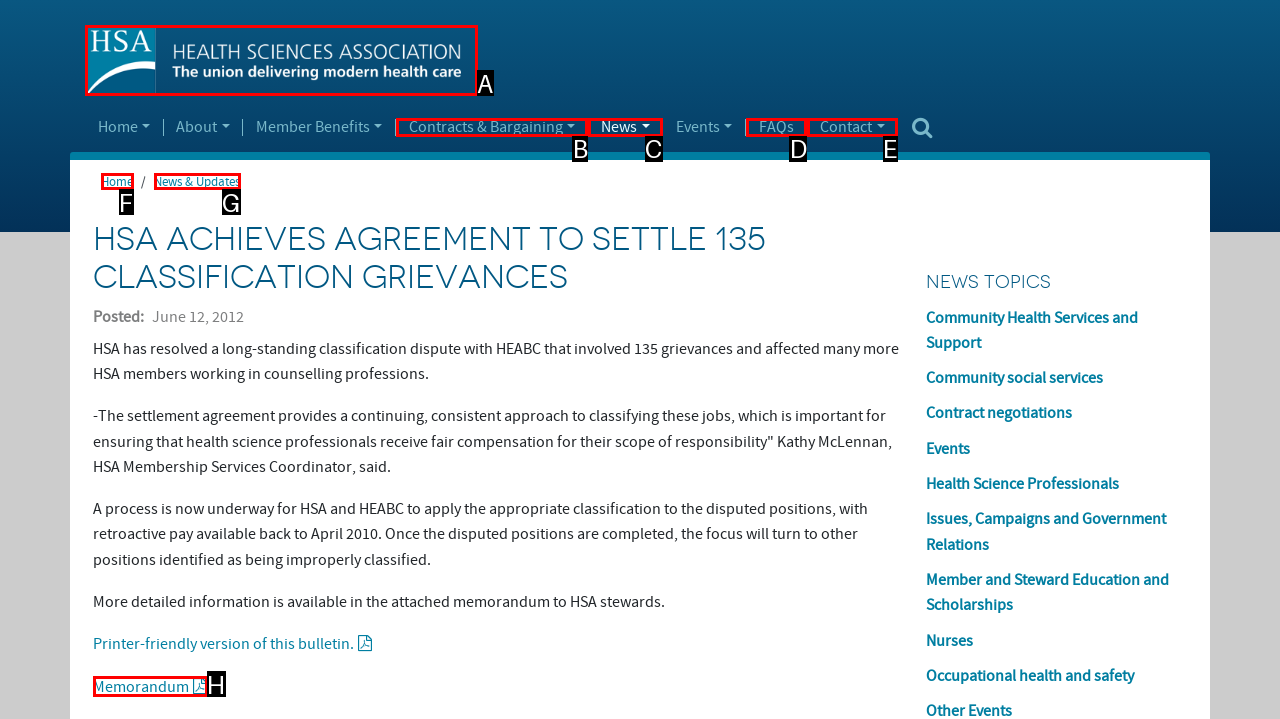Choose the HTML element that matches the description: title="Home"
Reply with the letter of the correct option from the given choices.

A